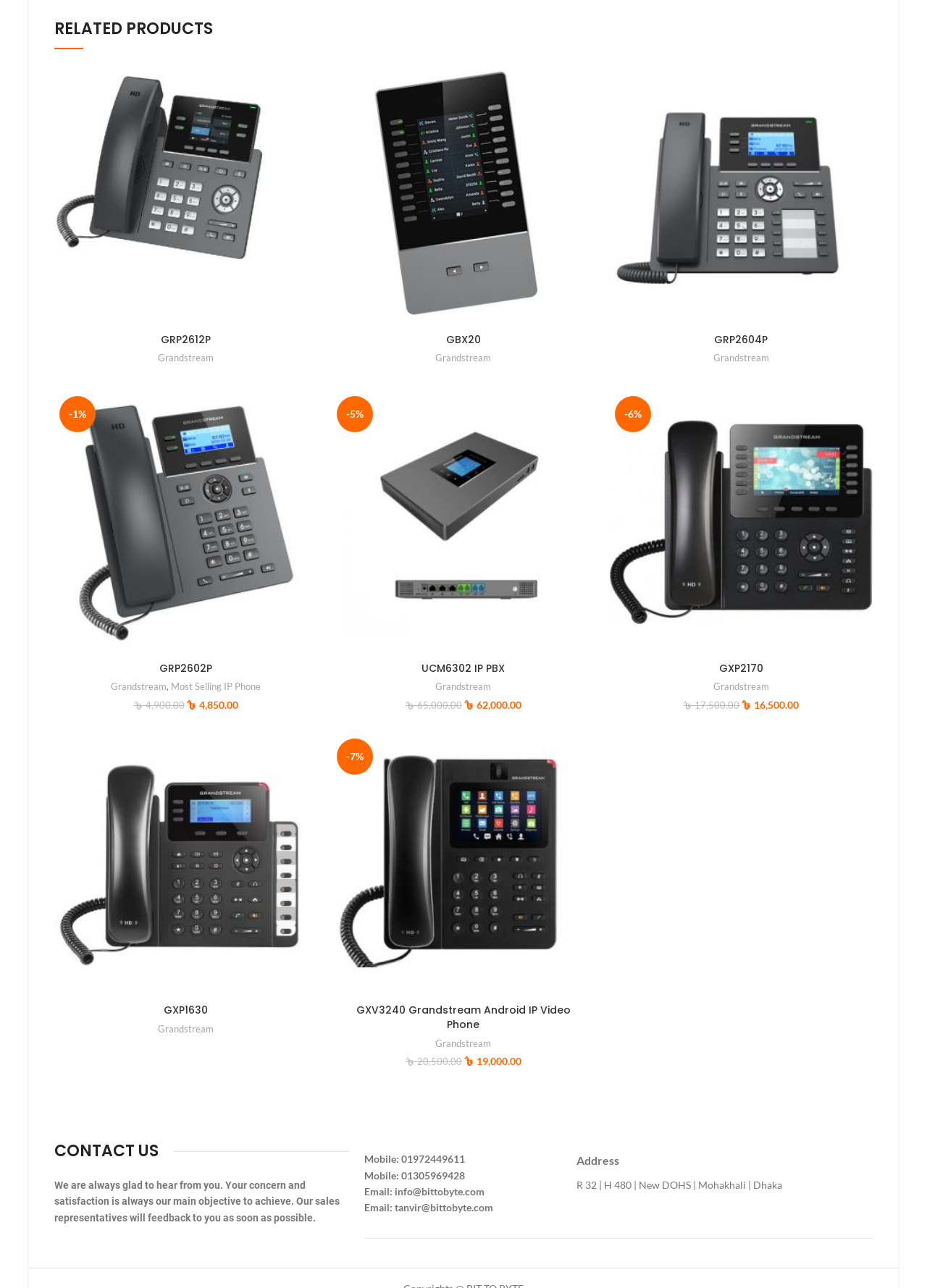Use a single word or phrase to answer the question:
What is the contact email address?

info@bittobyte.com